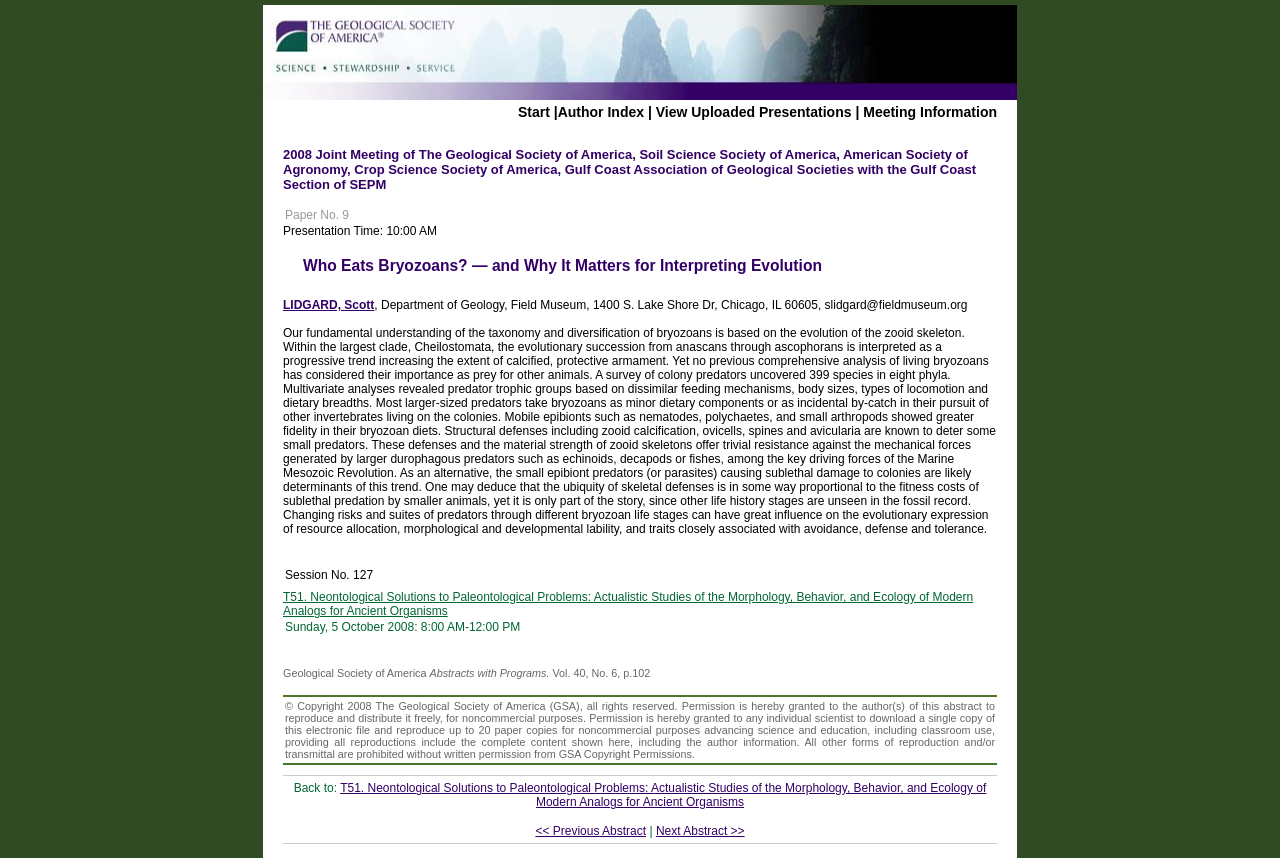Refer to the screenshot and give an in-depth answer to this question: Who is the author of the paper?

The author of the paper can be determined by looking at the text that mentions the author's name, which is 'LIDGARD, Scott'. This text is located below the title of the paper and provides information about the author's affiliation and contact details.